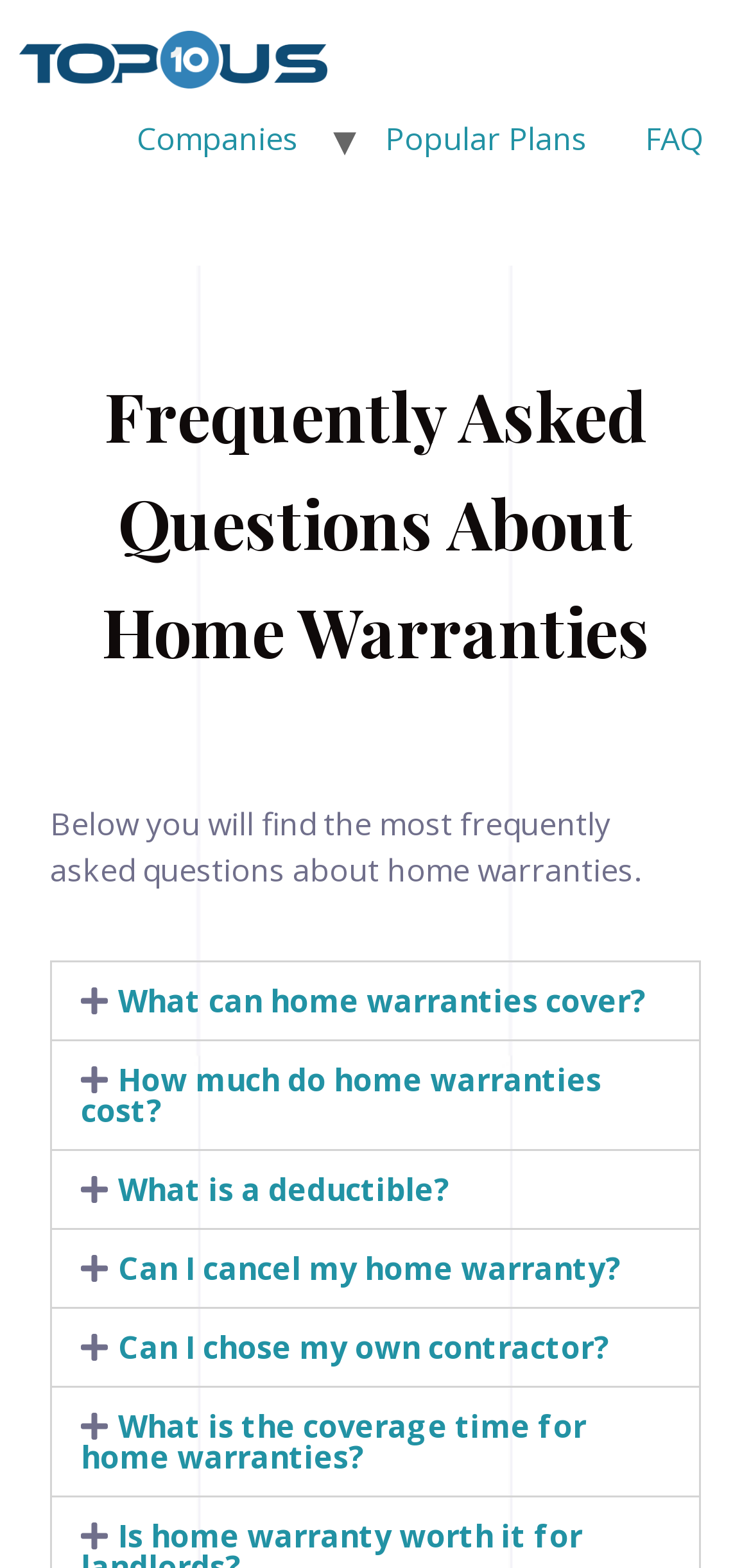Please specify the bounding box coordinates of the area that should be clicked to accomplish the following instruction: "Expand What can home warranties cover? tab". The coordinates should consist of four float numbers between 0 and 1, i.e., [left, top, right, bottom].

[0.069, 0.614, 0.931, 0.663]